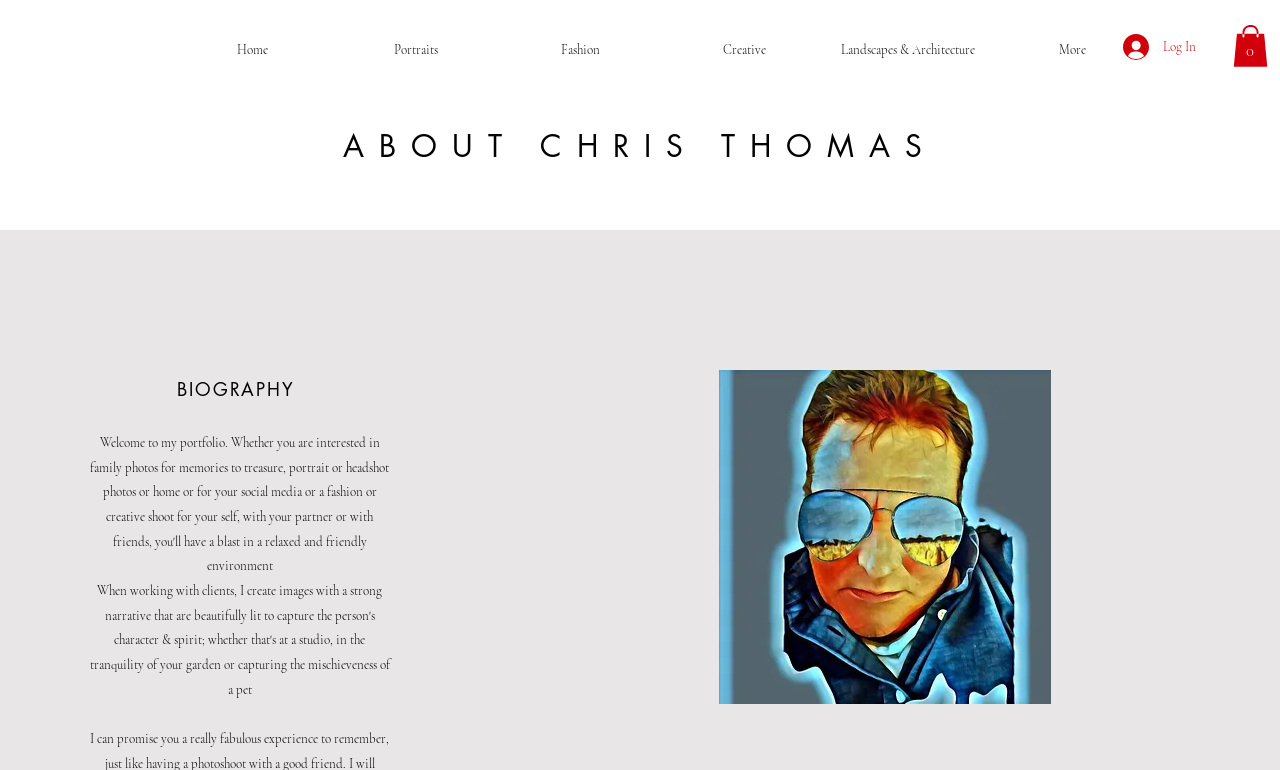Pinpoint the bounding box coordinates of the area that should be clicked to complete the following instruction: "view cart". The coordinates must be given as four float numbers between 0 and 1, i.e., [left, top, right, bottom].

[0.963, 0.032, 0.991, 0.087]